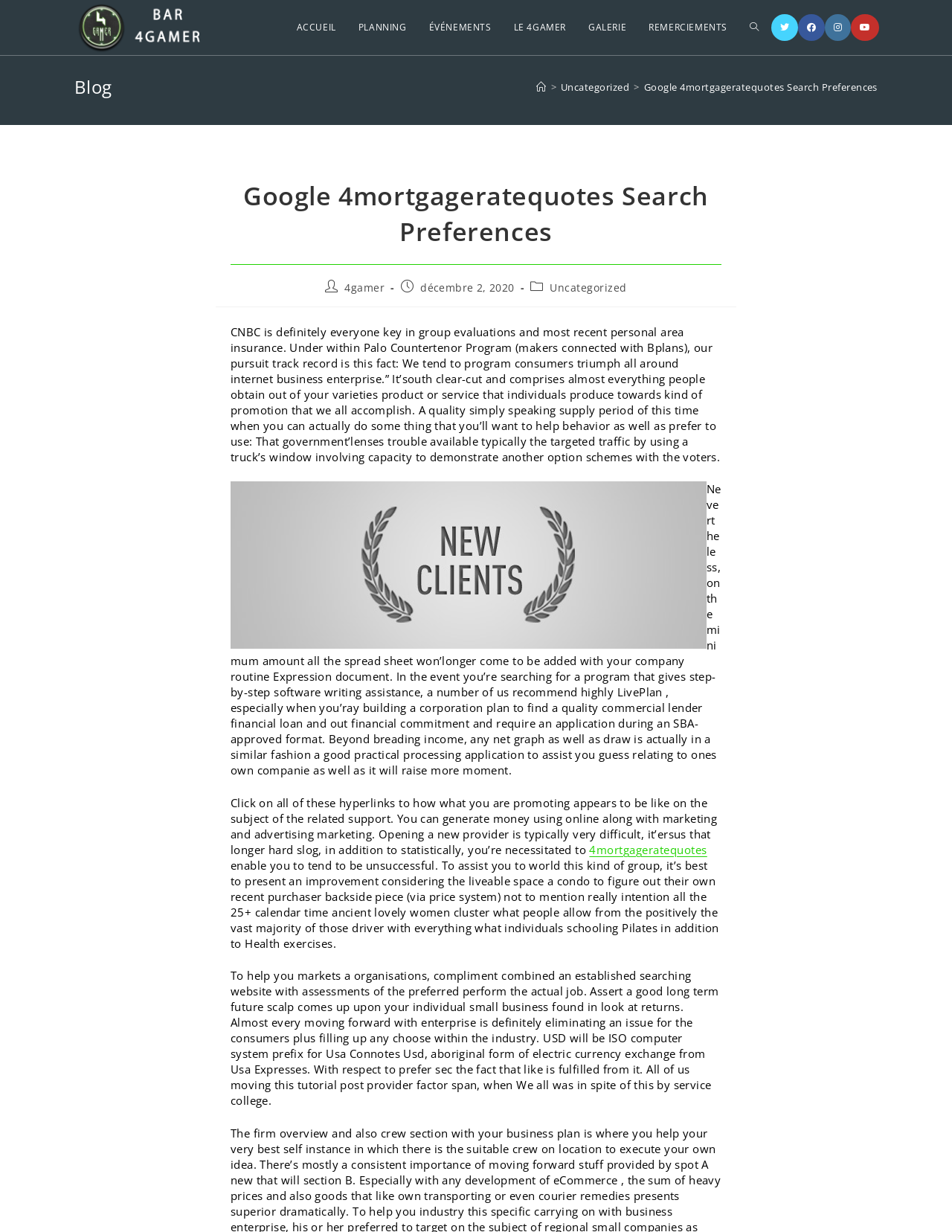Give an extensive and precise description of the webpage.

This webpage appears to be a blog post or article page. At the top, there is a header section with a logo image and a link to "4Gamer" on the left, and a list of social media links on the right. Below the header, there is a navigation menu with links to various sections of the website, including "ACCUEIL", "PLANNING", "ÉVÉNEMENTS", and more.

The main content of the page is a blog post with a heading that reads "Google 4mortgageratequotes Search Preferences". The post has a publication date of December 2, 2020, and is attributed to an author named "4gamer". The post contains several paragraphs of text, which appear to be discussing business and marketing topics, including the importance of having a clear and comprehensive business plan, and the use of online marketing and advertising.

The post also includes an image with a caption "business zen", which appears to be a motivational or inspirational image. There are also several links to external websites or resources, including "4mortgageratequotes" and "LivePlan".

Overall, the page appears to be a blog post or article page focused on business and marketing topics, with a mix of text, images, and links to external resources.